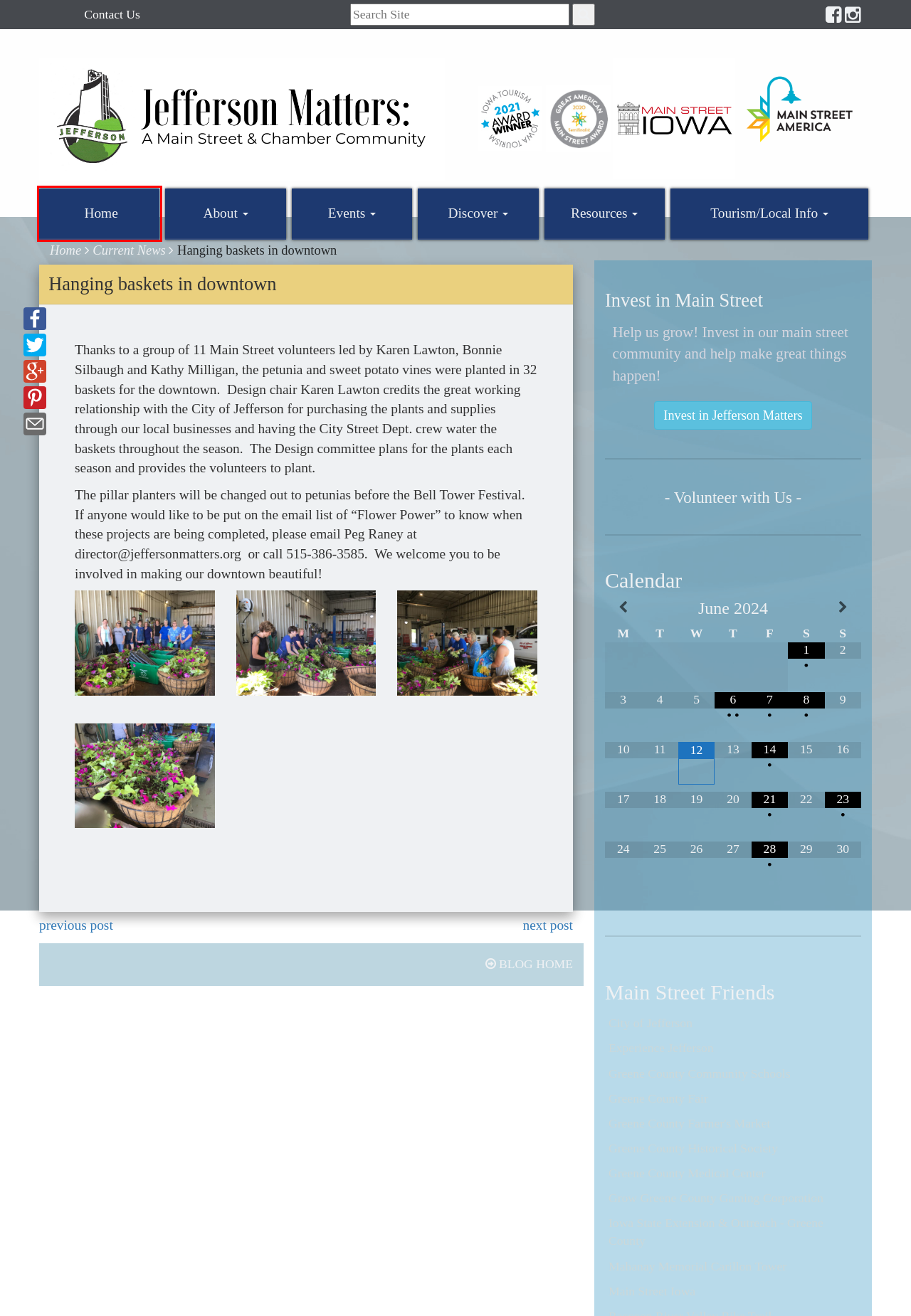Look at the screenshot of a webpage that includes a red bounding box around a UI element. Select the most appropriate webpage description that matches the page seen after clicking the highlighted element. Here are the candidates:
A. Contact Details – Jefferson Matters
B. Index of /
C. Greene County Iowa Fair
D. Jefferson Matters
E. Mahanay Bell Tower – Come for the View. Stay for the Bells.
F. Current News – Jefferson Matters
G. Homepage | Iowa State University Extension and Outreach Greene County
H. Volunteer Opportunities – Jefferson Matters

D